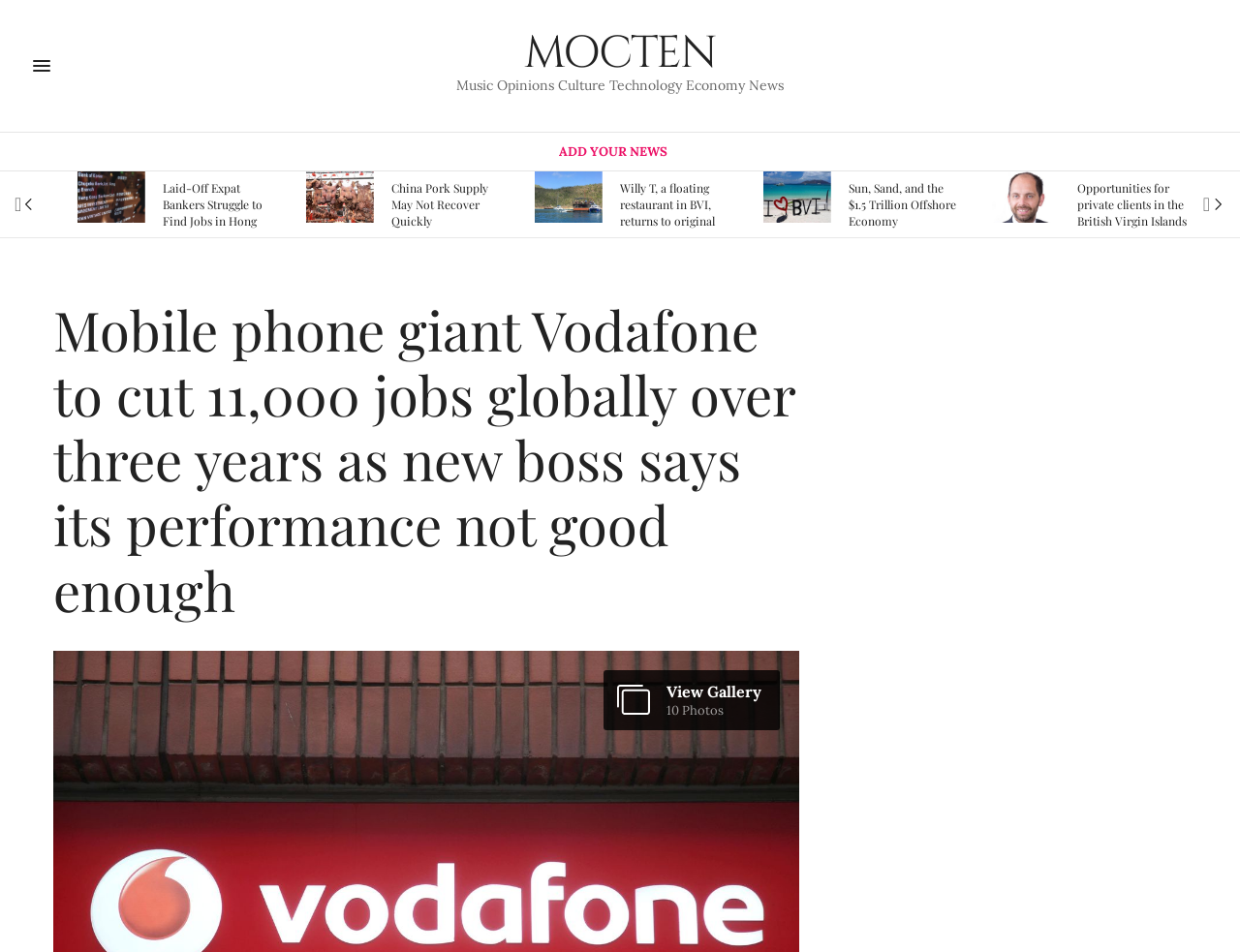Identify the bounding box coordinates of the clickable section necessary to follow the following instruction: "Click on the 'Laid-Off Expat Bankers Struggle to Find Jobs in Hong Kong' article". The coordinates should be presented as four float numbers from 0 to 1, i.e., [left, top, right, bottom].

[0.108, 0.18, 0.2, 0.249]